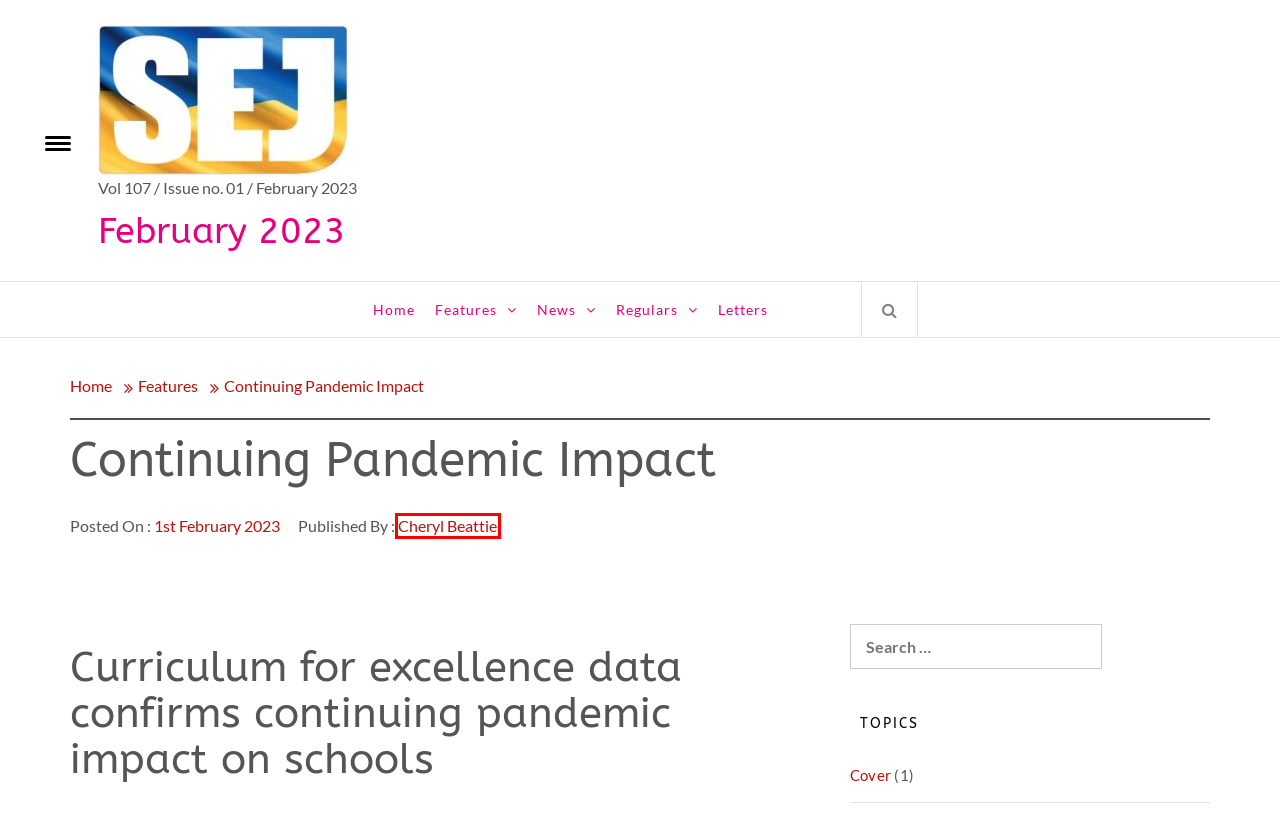You are provided a screenshot of a webpage featuring a red bounding box around a UI element. Choose the webpage description that most accurately represents the new webpage after clicking the element within the red bounding box. Here are the candidates:
A. Salaries Committee – Council News – February 2023
B. News – February 2023
C. Features – February 2023
D. Cheryl Beattie – February 2023
E. Letters – February 2023
F. Regulars – February 2023
G. 1st February 2023 – February 2023
H. Cover – February 2023

D